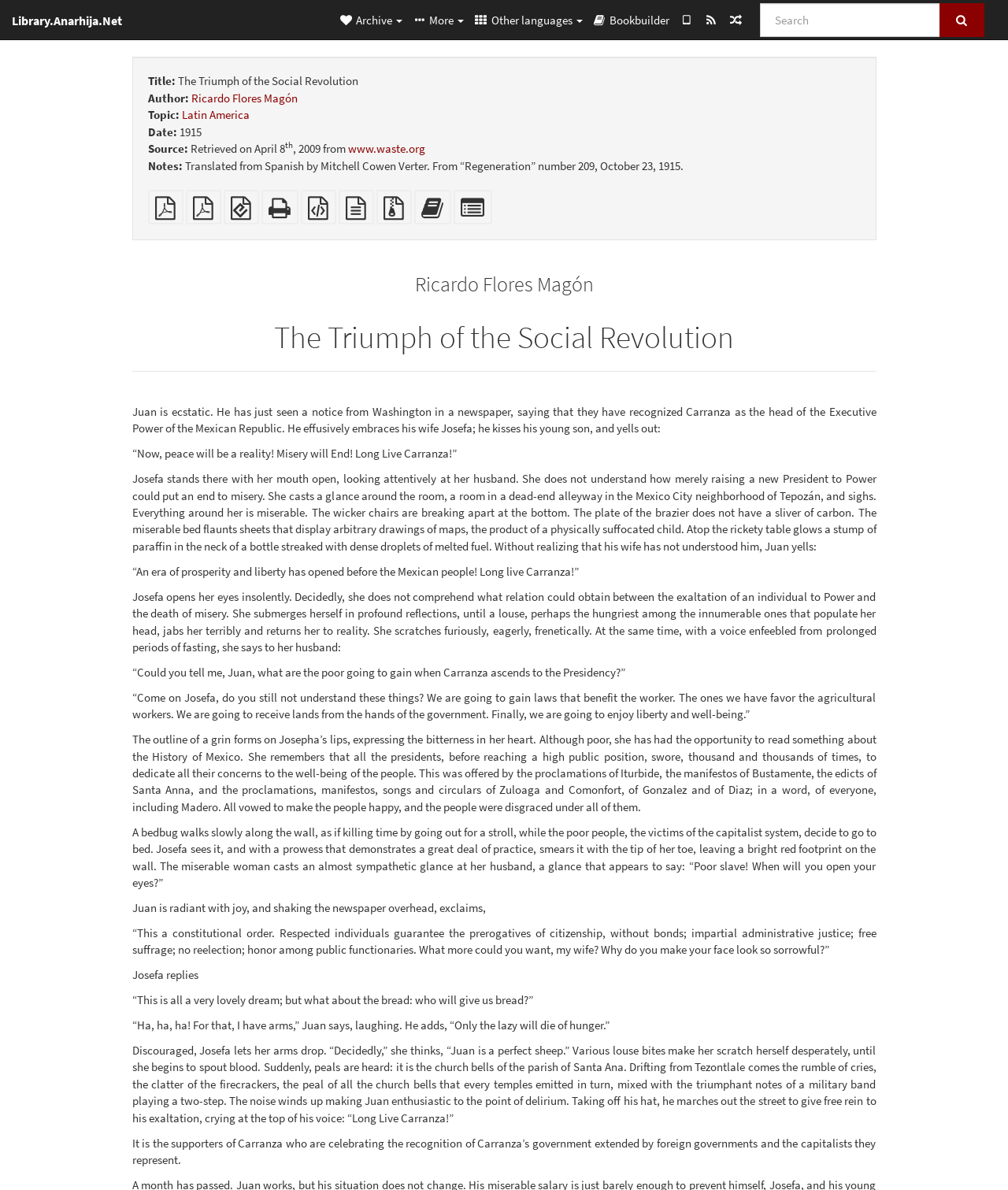Can you find the bounding box coordinates of the area I should click to execute the following instruction: "Search for a text"?

[0.754, 0.002, 0.933, 0.031]